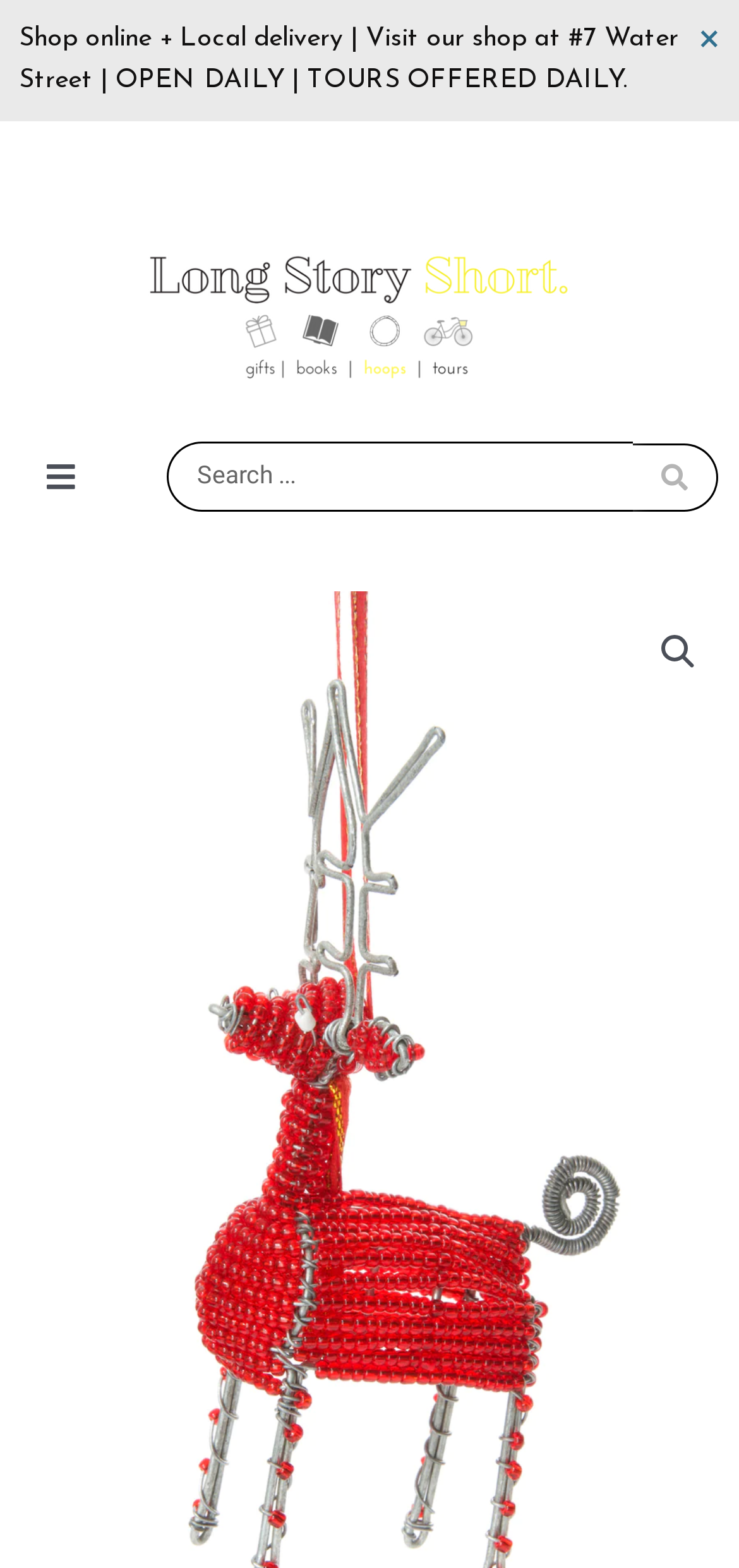Extract the main title from the webpage and generate its text.

Kenyan Red Beaded Wire Holiday Reindeer Ornament